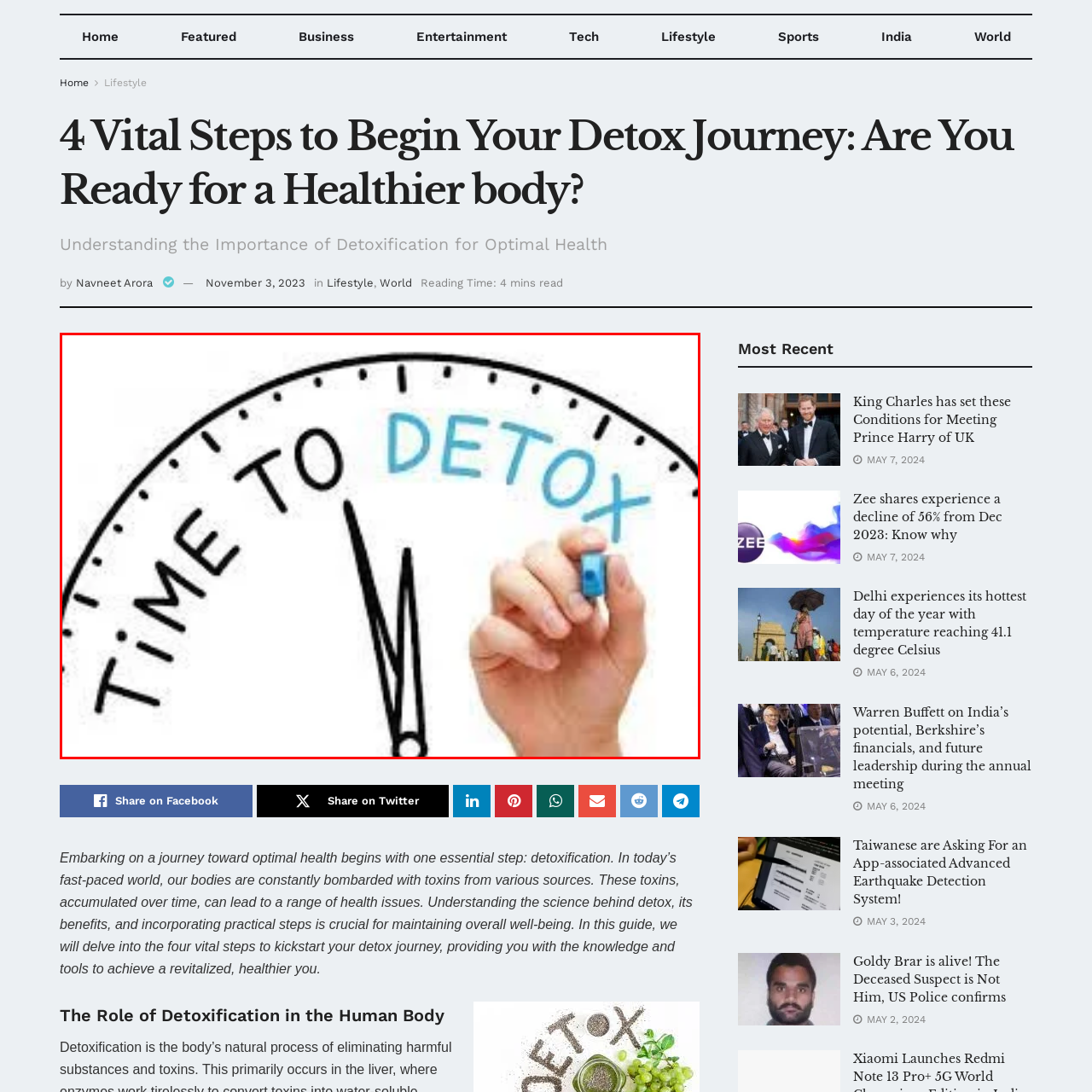What is the color of the marker held by the hand?
Please examine the image within the red bounding box and provide your answer using just one word or phrase.

Blue